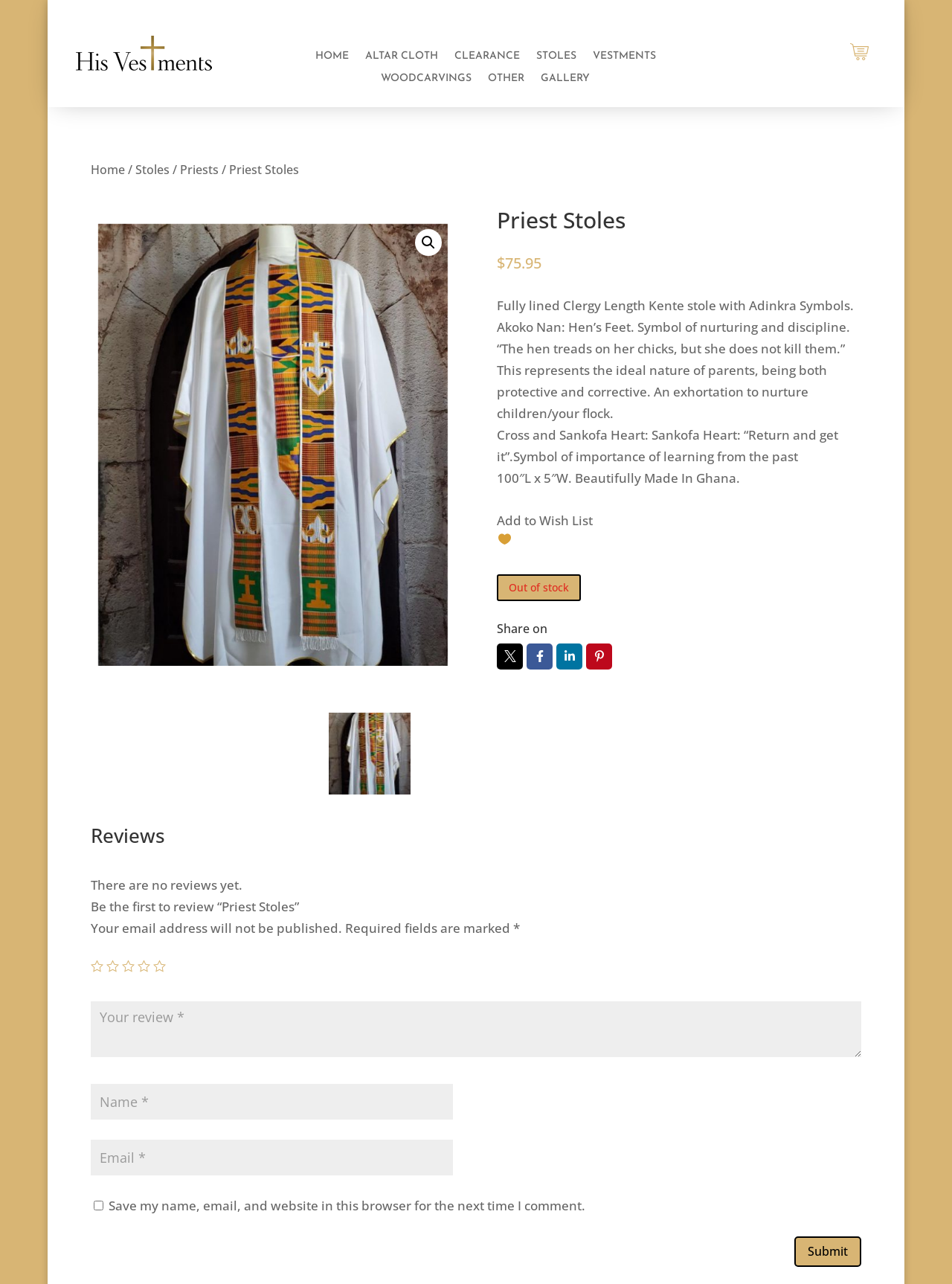Please specify the bounding box coordinates of the clickable section necessary to execute the following command: "Write a review for the product".

[0.095, 0.78, 0.905, 0.823]